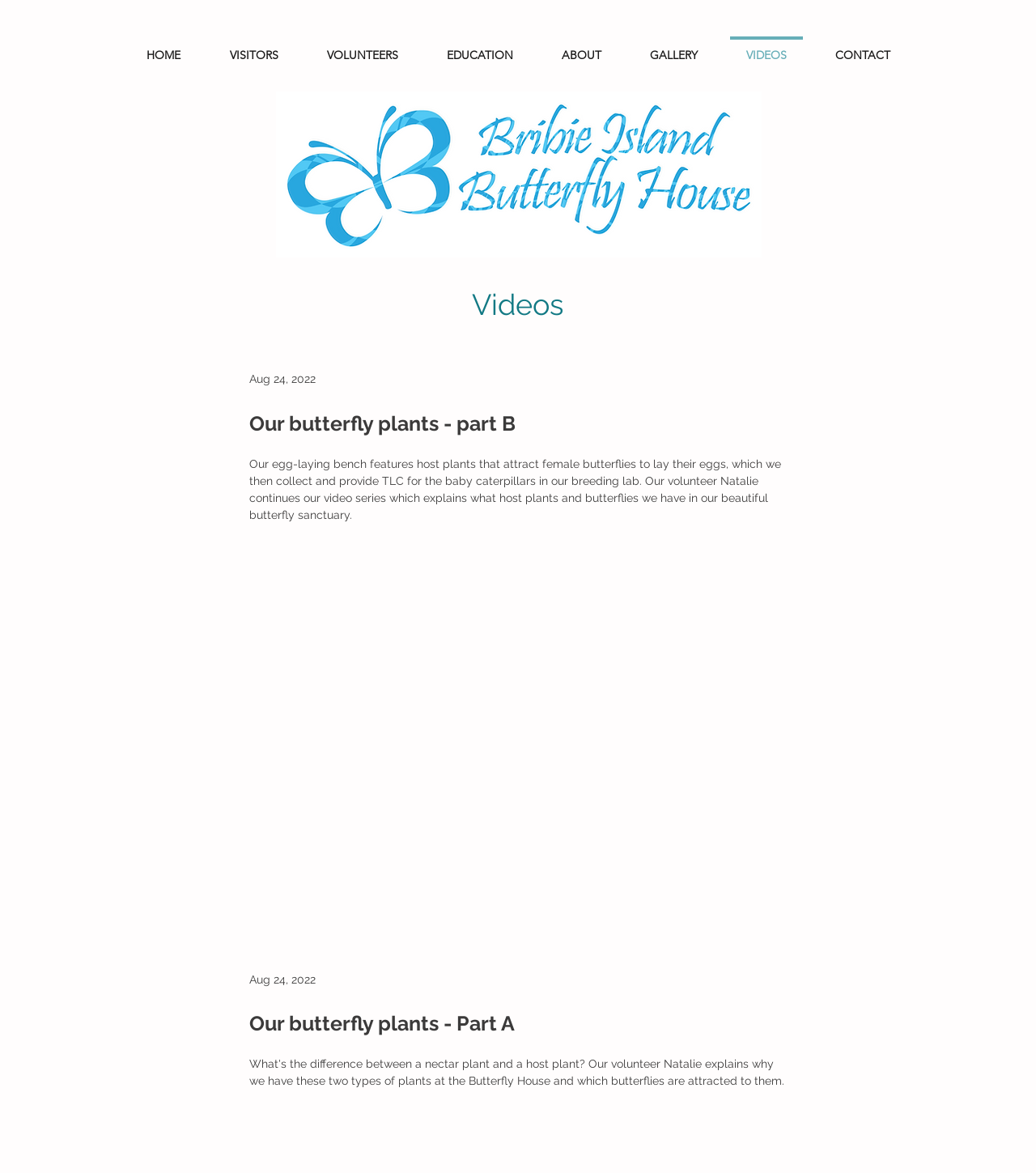Write a detailed summary of the webpage, including text, images, and layout.

The webpage is about the Bribie Island Butterfly House, specifically showcasing videos related to the butterfly house. At the top, there is a navigation menu with 7 links: HOME, VISITORS, VOLUNTEERS, EDUCATION, ABOUT, GALLERY, and VIDEOS, which is the current page. 

Below the navigation menu, there is a heading that reads "Videos". Underneath, there are two articles, each containing a video description. The first article has a heading "Our butterfly plants - part B" with a link to the video, and a generic element showing the date "Aug 24, 2022". The article also contains a brief description of the video, explaining the process of collecting eggs from host plants and providing care to the caterpillars in the breeding lab.

The second article has a similar structure, with a heading "Our butterfly plants - Part A" and a link to the video, accompanied by another generic element showing the same date "Aug 24, 2022". This article also contains a brief description of the video, but the content is not specified.